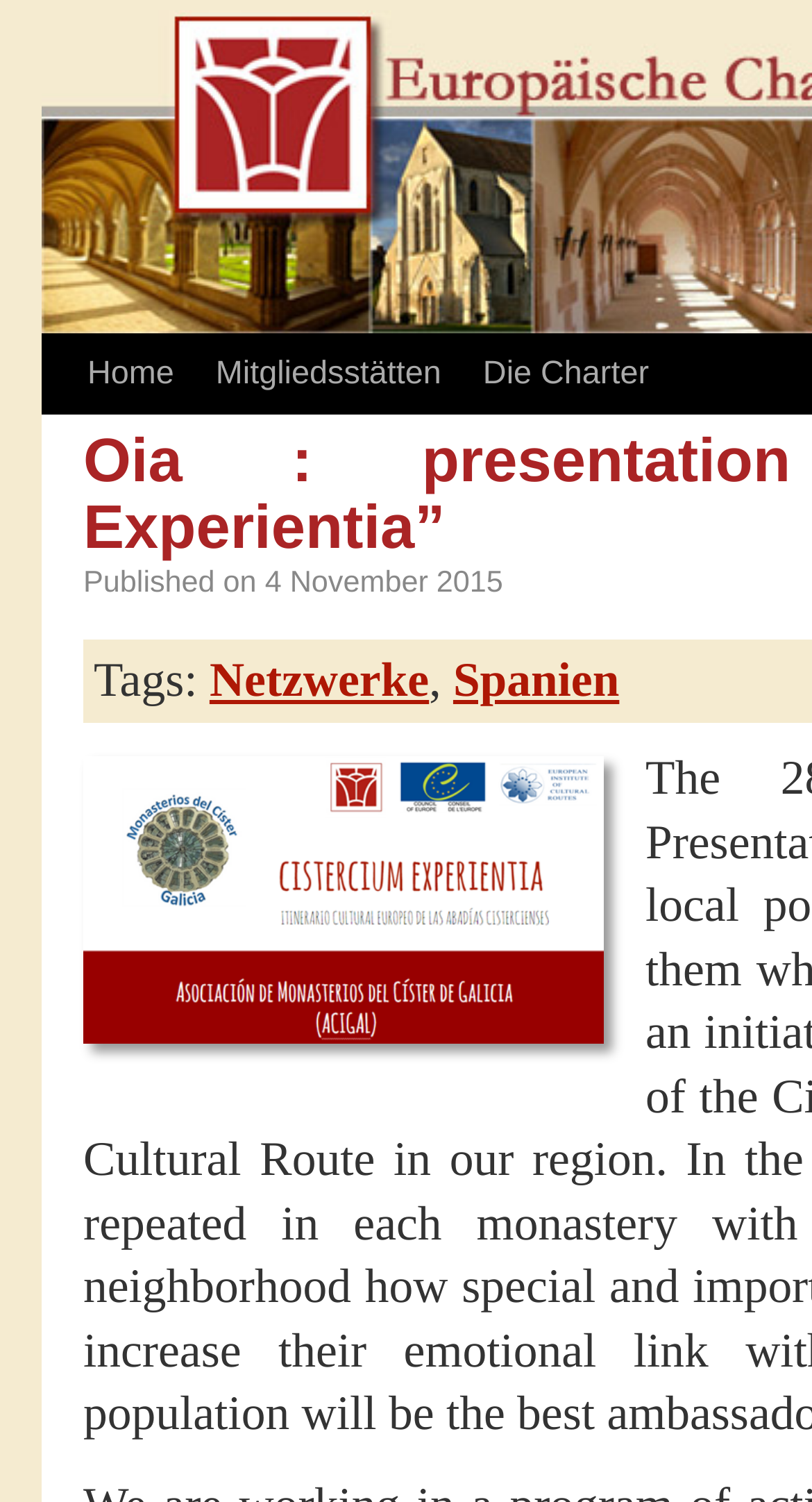Reply to the question below using a single word or brief phrase:
What is the date of publication?

4 November 2015